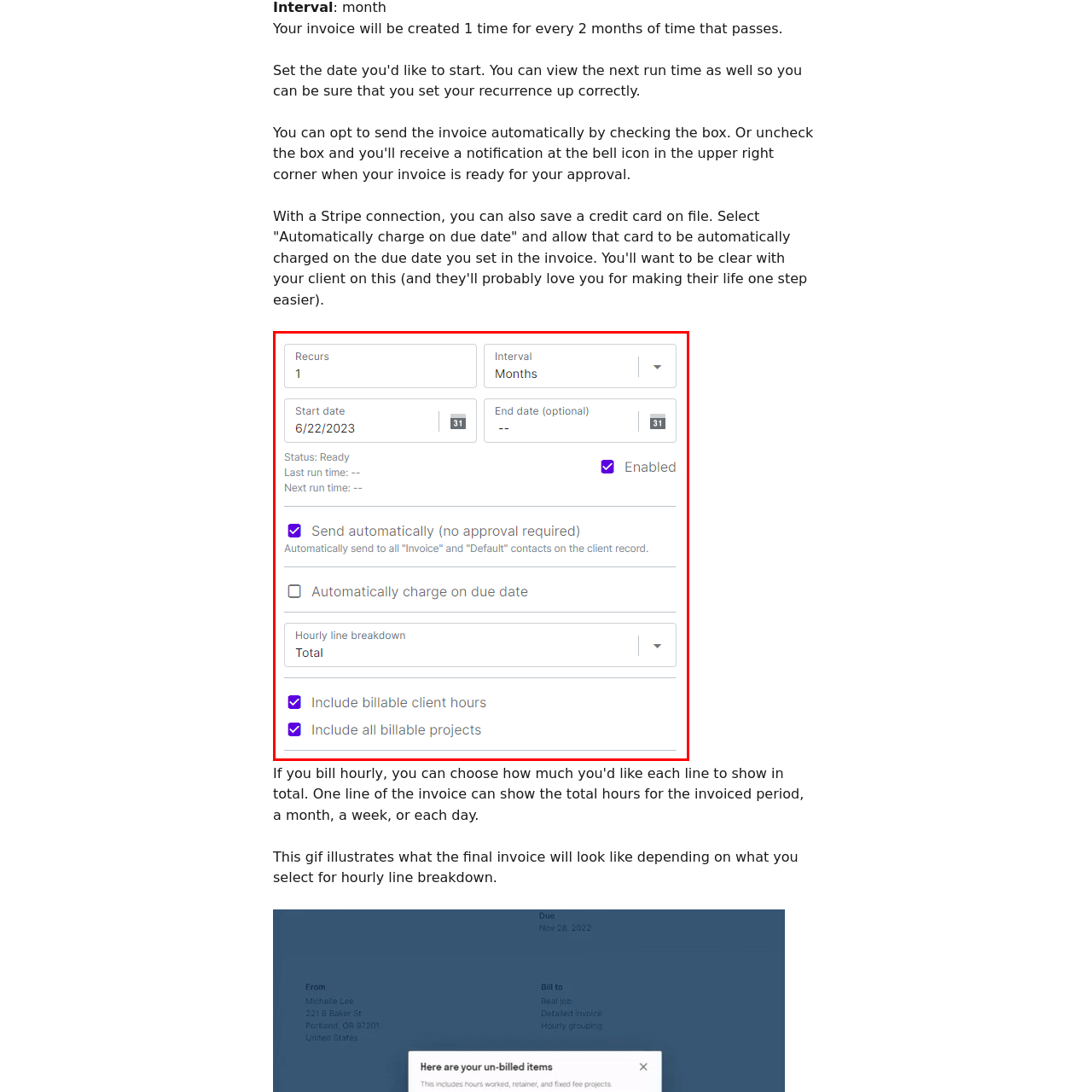Give a thorough and detailed account of the visual content inside the red-framed part of the image.

The image depicts a user interface for setting up an automated invoice system. It shows various options and settings that allow users to customize their invoicing process. 

Key features highlighted include:

- **Recurrence**: The option to set the invoice to recur every month, indicating a frequency of 1.
- **Start Date**: A clearly marked start date of June 22, 2023, for when the invoicing begins.
- **Automation Settings**: Users can toggle an option to send invoices automatically without requiring approval, ensuring timely billing.
- **Payment Options**: There's a checkbox for automatically charging on the due date, streamlining payment collection.
- **Hourly Breakdown**: The interface provides a dropdown selection for displaying an hourly line breakdown, allowing for detailed billing based on the total hours worked.
- **Billable Hours and Projects**: Additional options include the ability to include only billable client hours and all billable projects.

This setup aims to simplify the invoicing experience, making it more efficient for both the service provider and the client.